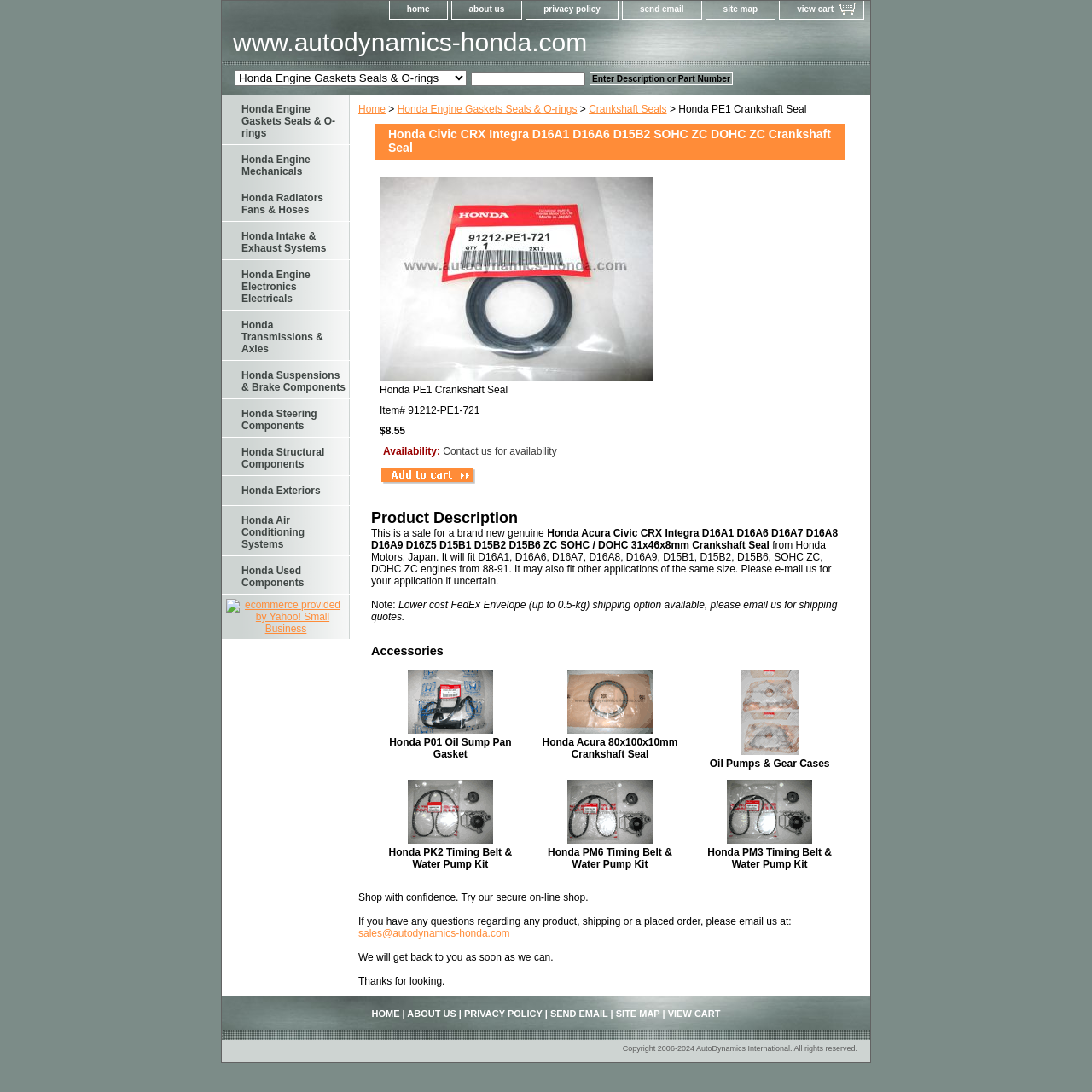Please identify the bounding box coordinates of the clickable area that will allow you to execute the instruction: "search for a product".

[0.54, 0.066, 0.671, 0.078]